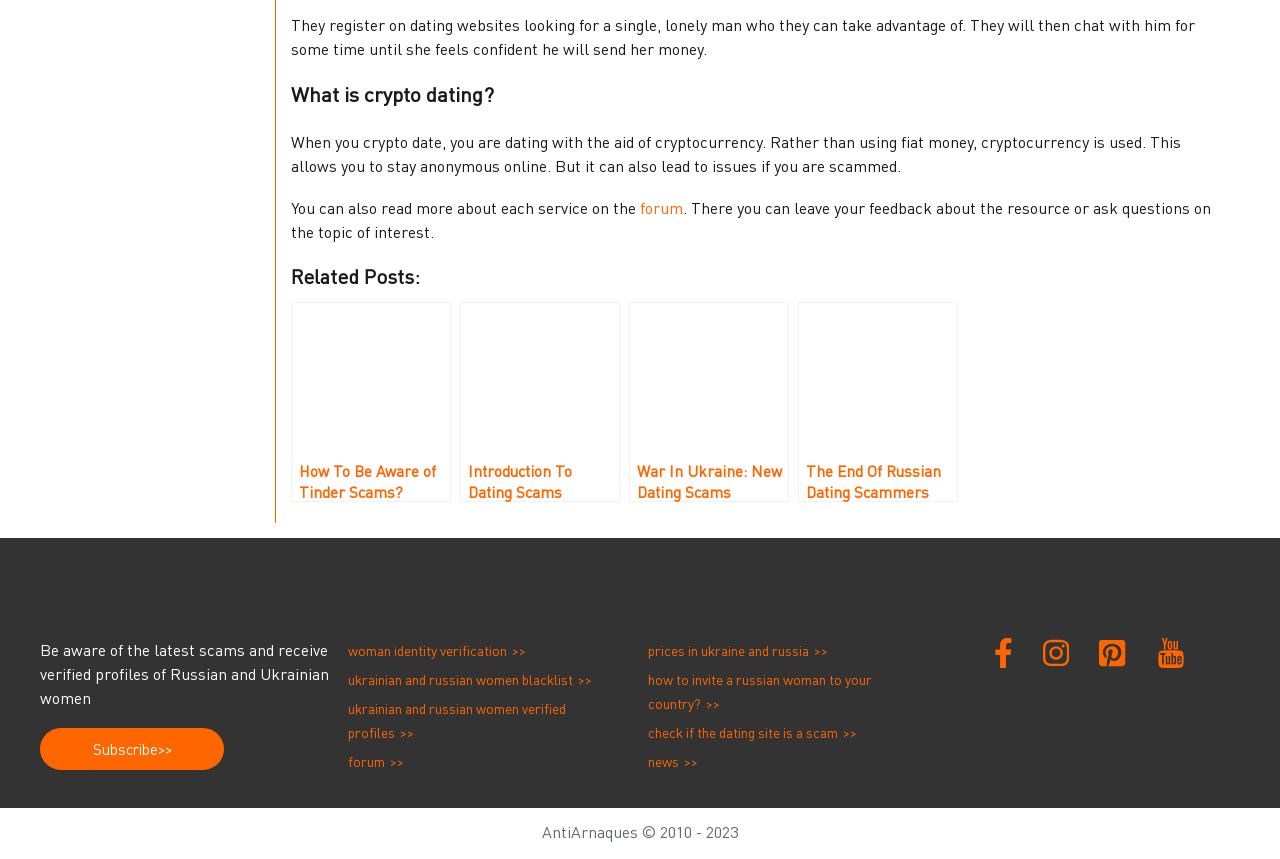Identify the bounding box coordinates of the part that should be clicked to carry out this instruction: "learn about crypto dating".

[0.227, 0.092, 0.957, 0.128]